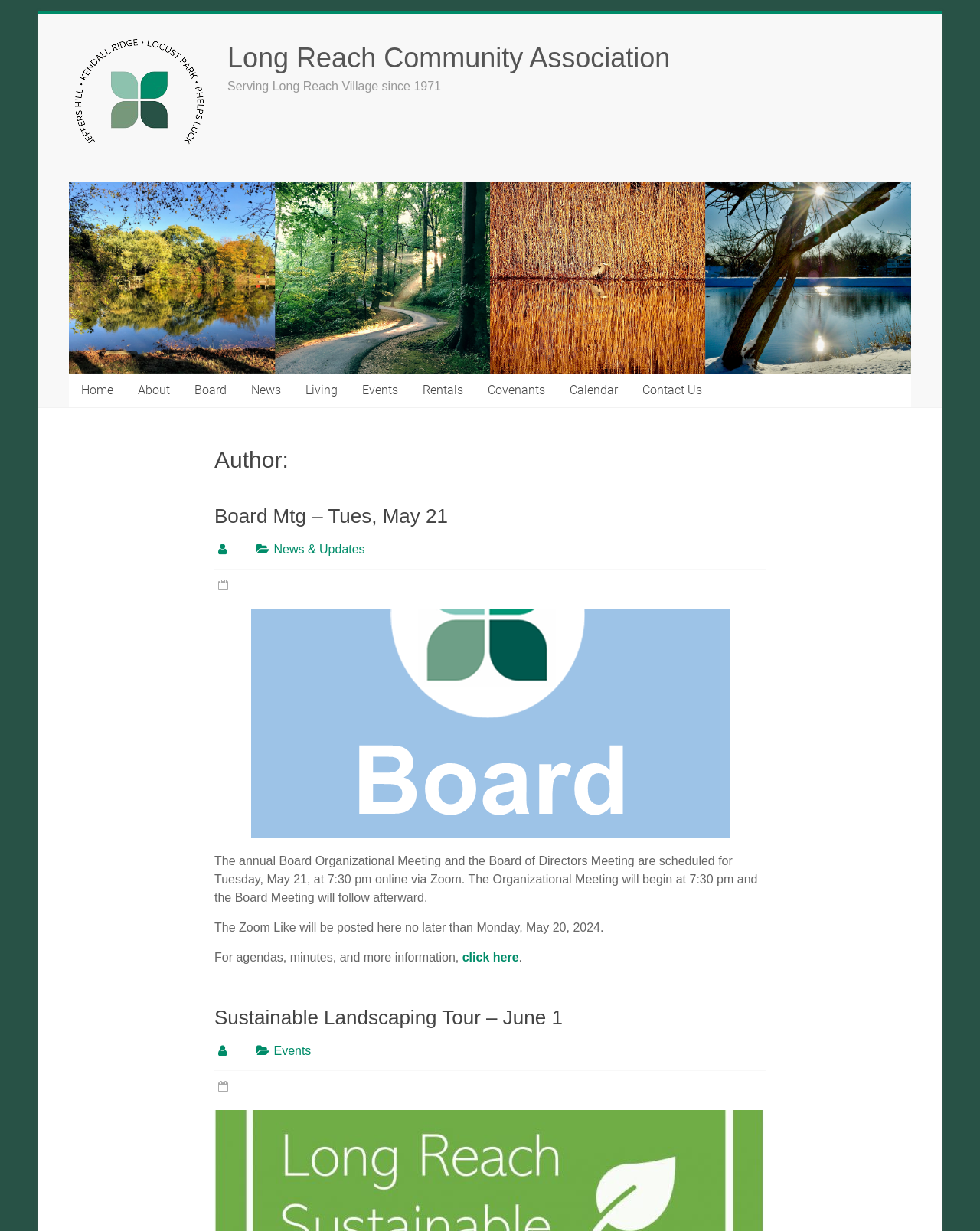What is the purpose of the Board Mtg on May 21?
Please provide a comprehensive answer based on the contents of the image.

The purpose of the Board Mtg on May 21 can be inferred from the text 'The annual Board Organizational Meeting and the Board of Directors Meeting are scheduled for Tuesday, May 21, at 7:30 pm online via Zoom.' which provides the details of the meeting.